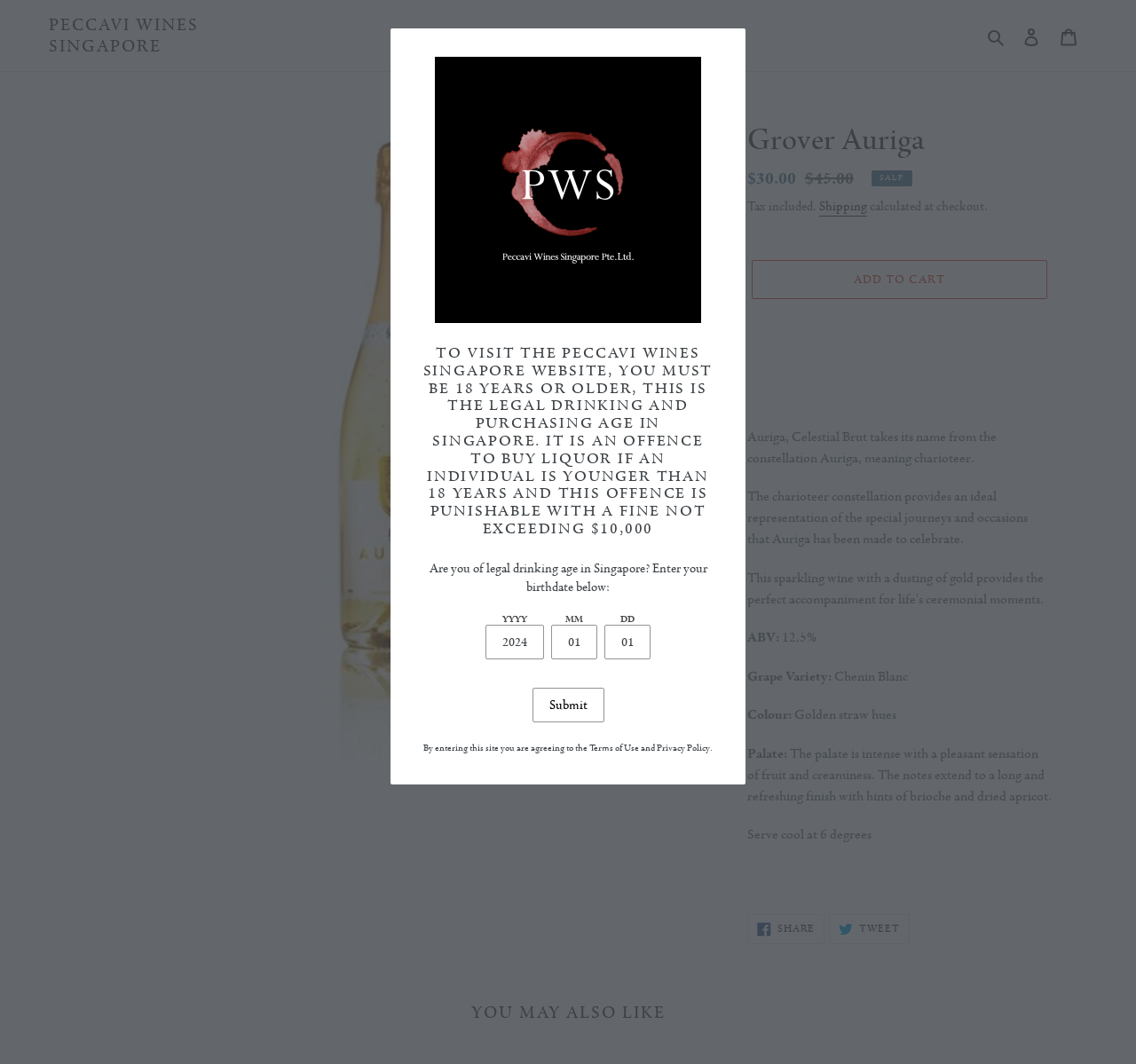Indicate the bounding box coordinates of the element that needs to be clicked to satisfy the following instruction: "Log in". The coordinates should be four float numbers between 0 and 1, i.e., [left, top, right, bottom].

[0.891, 0.015, 0.924, 0.052]